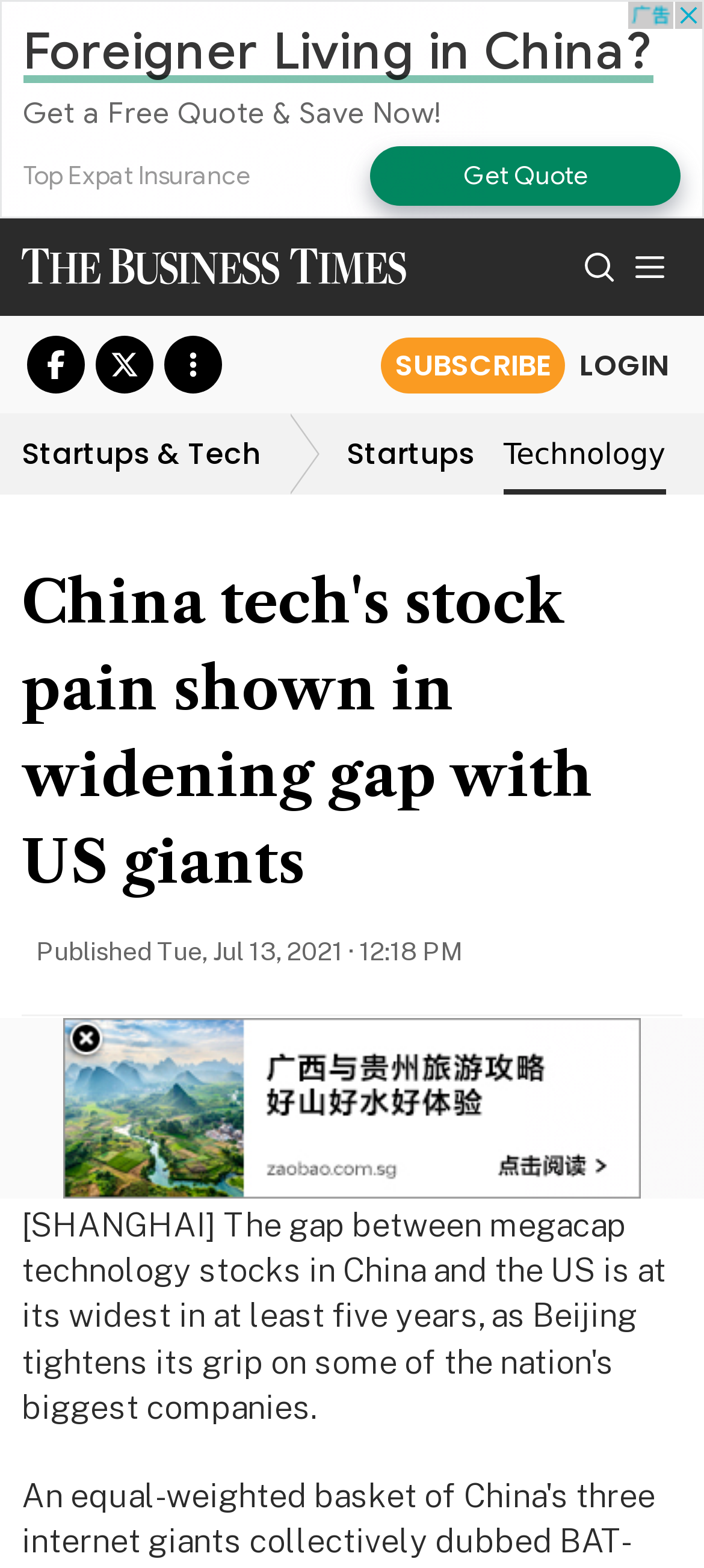Give a succinct answer to this question in a single word or phrase: 
How many share buttons are there?

2